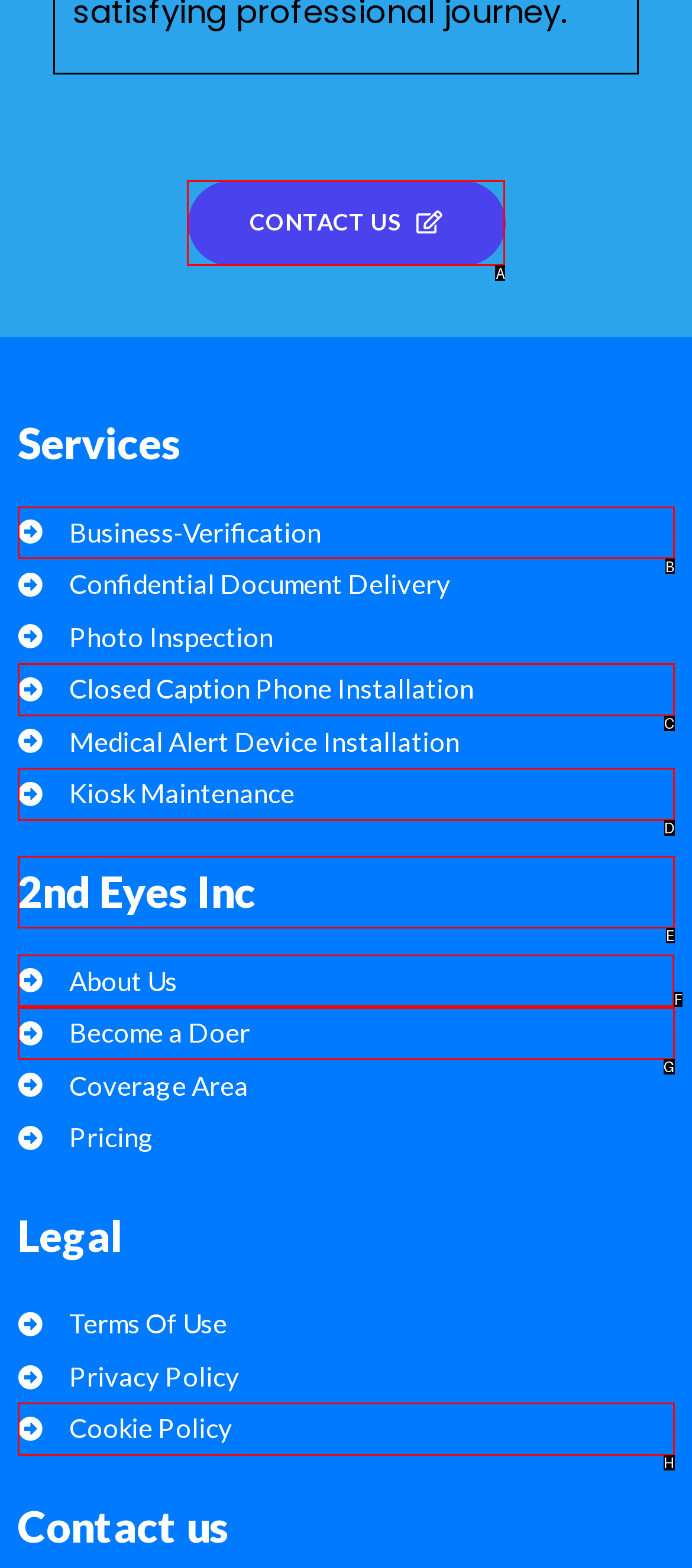Tell me the letter of the UI element to click in order to accomplish the following task: View About Us
Answer with the letter of the chosen option from the given choices directly.

F